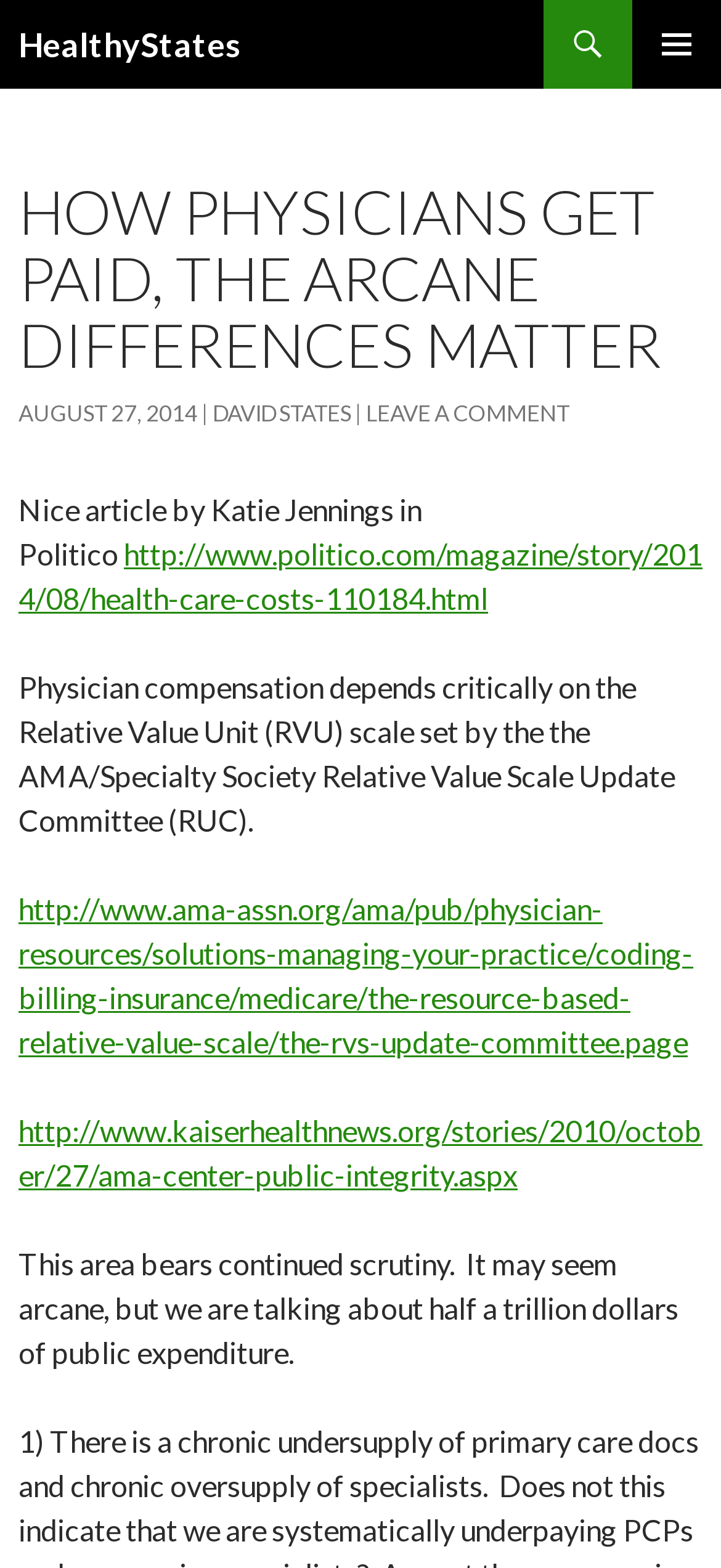Locate the bounding box coordinates of the element that should be clicked to fulfill the instruction: "Learn more about the RVS Update Committee".

[0.026, 0.568, 0.962, 0.675]